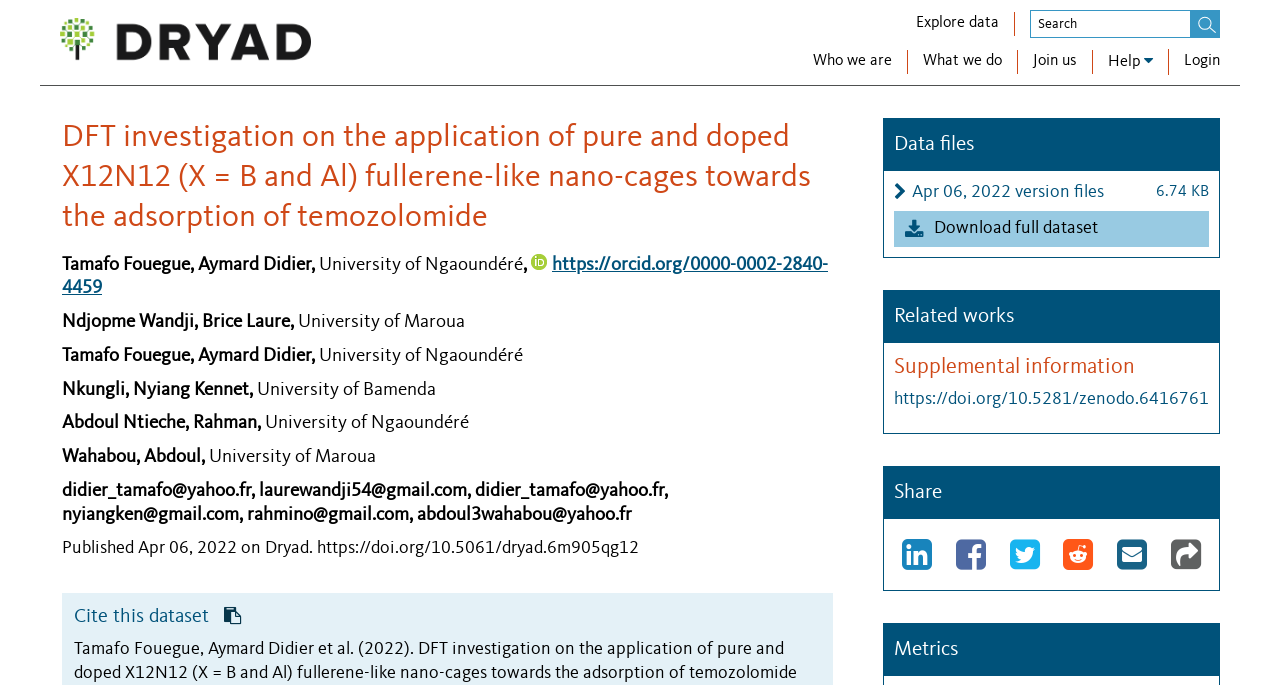What is the size of the data file?
From the details in the image, answer the question comprehensively.

The size of the data file can be found in the 'Data files' section, where it says 'Apr 06, 2022 version files 6.74 KB'.